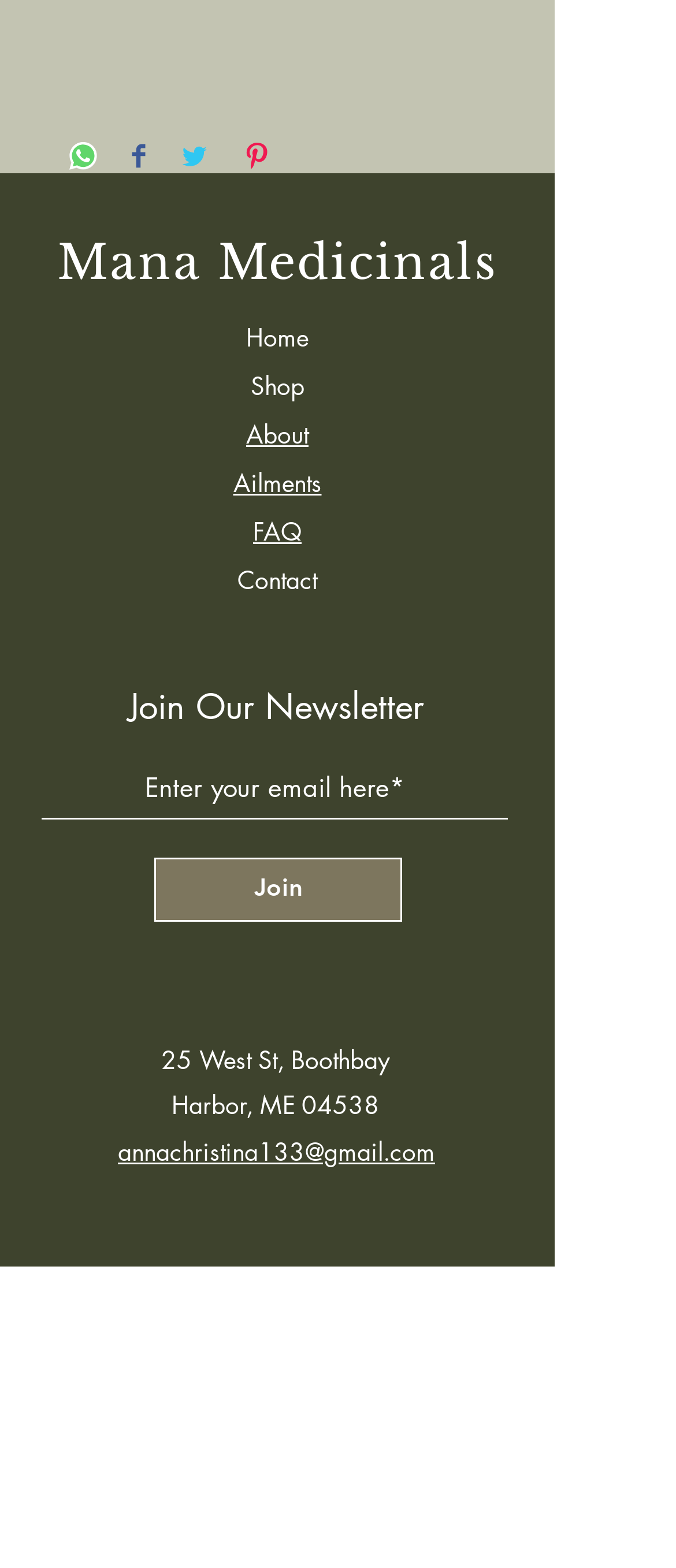Refer to the element description Ailments and identify the corresponding bounding box in the screenshot. Format the coordinates as (top-left x, top-left y, bottom-right x, bottom-right y) with values in the range of 0 to 1.

[0.345, 0.297, 0.476, 0.318]